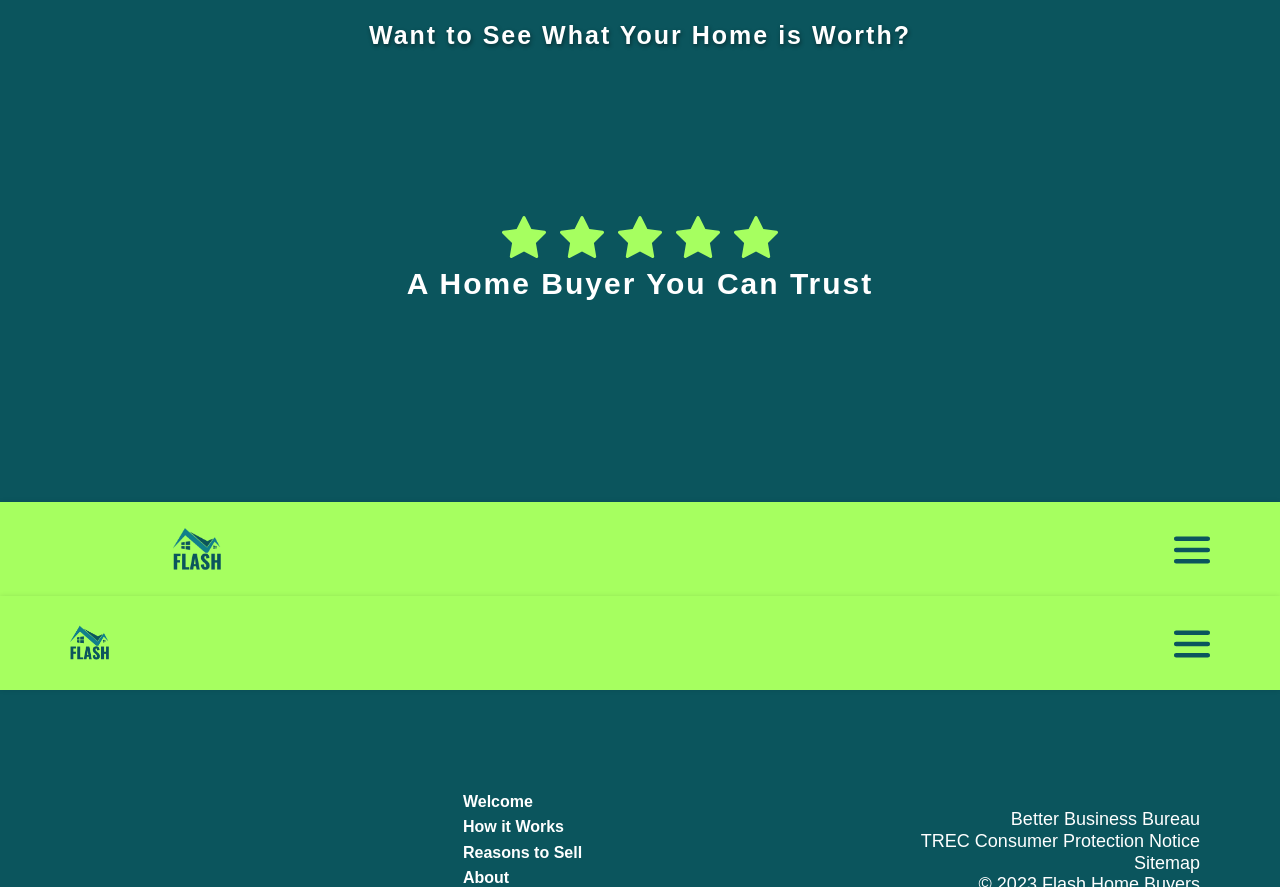What is the phone number to contact?
Refer to the image and provide a one-word or short phrase answer.

832-662-8151